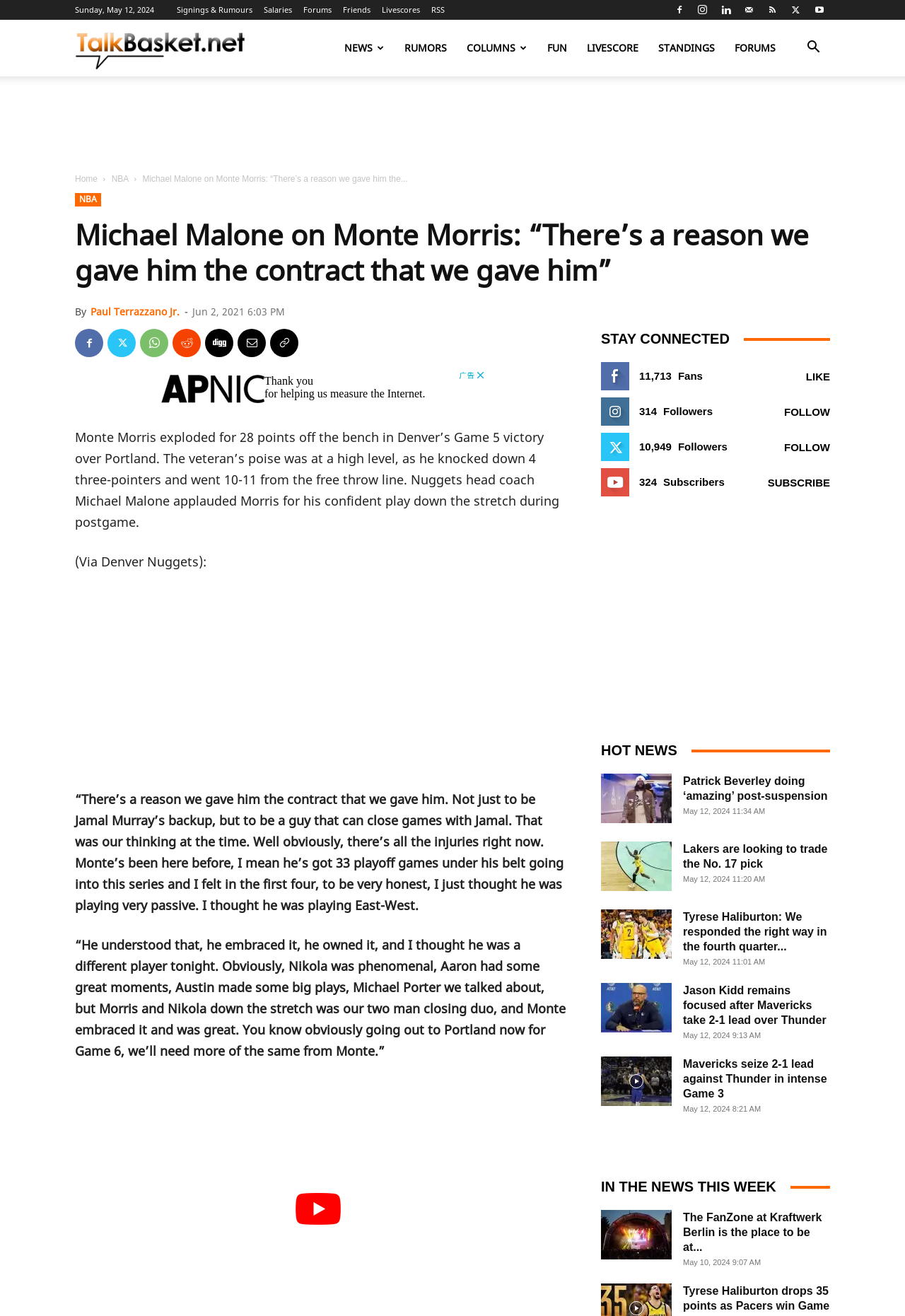Locate the bounding box coordinates of the element that should be clicked to fulfill the instruction: "Go to the 'NEWS' section".

[0.37, 0.015, 0.436, 0.058]